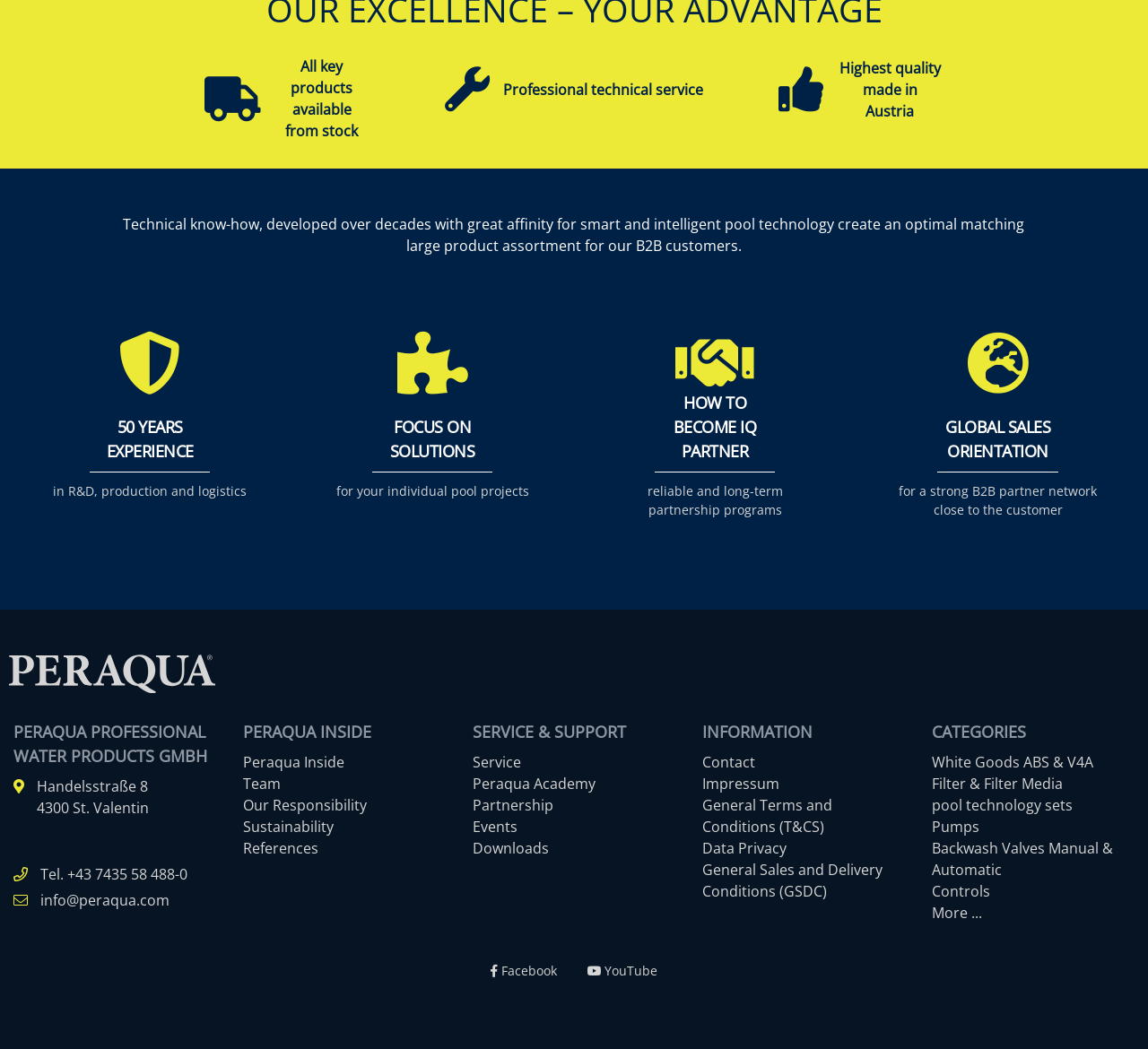Point out the bounding box coordinates of the section to click in order to follow this instruction: "View the company address".

[0.032, 0.74, 0.129, 0.759]